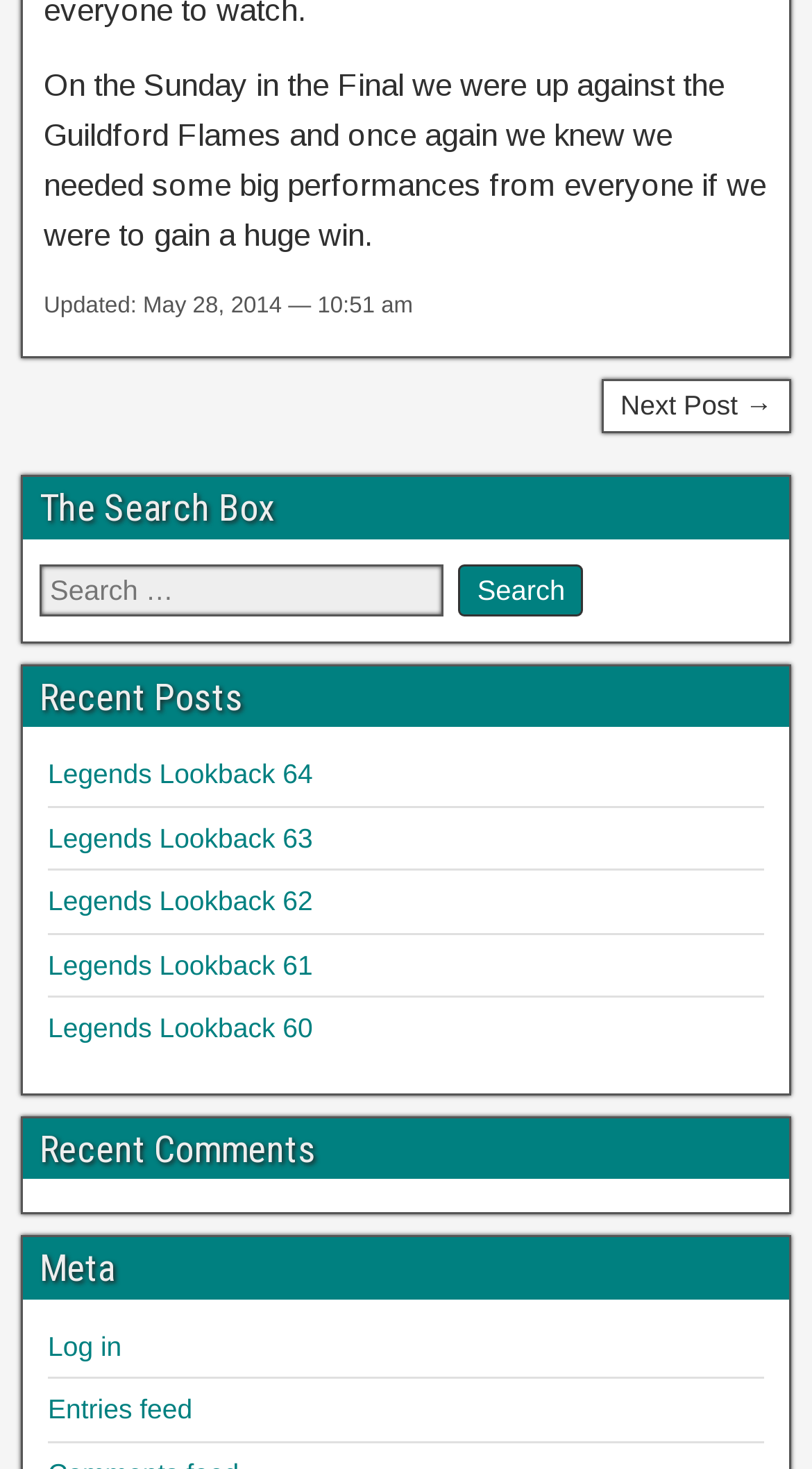Determine the bounding box coordinates of the clickable element to complete this instruction: "View Legends Lookback 64". Provide the coordinates in the format of four float numbers between 0 and 1, [left, top, right, bottom].

[0.059, 0.516, 0.385, 0.538]